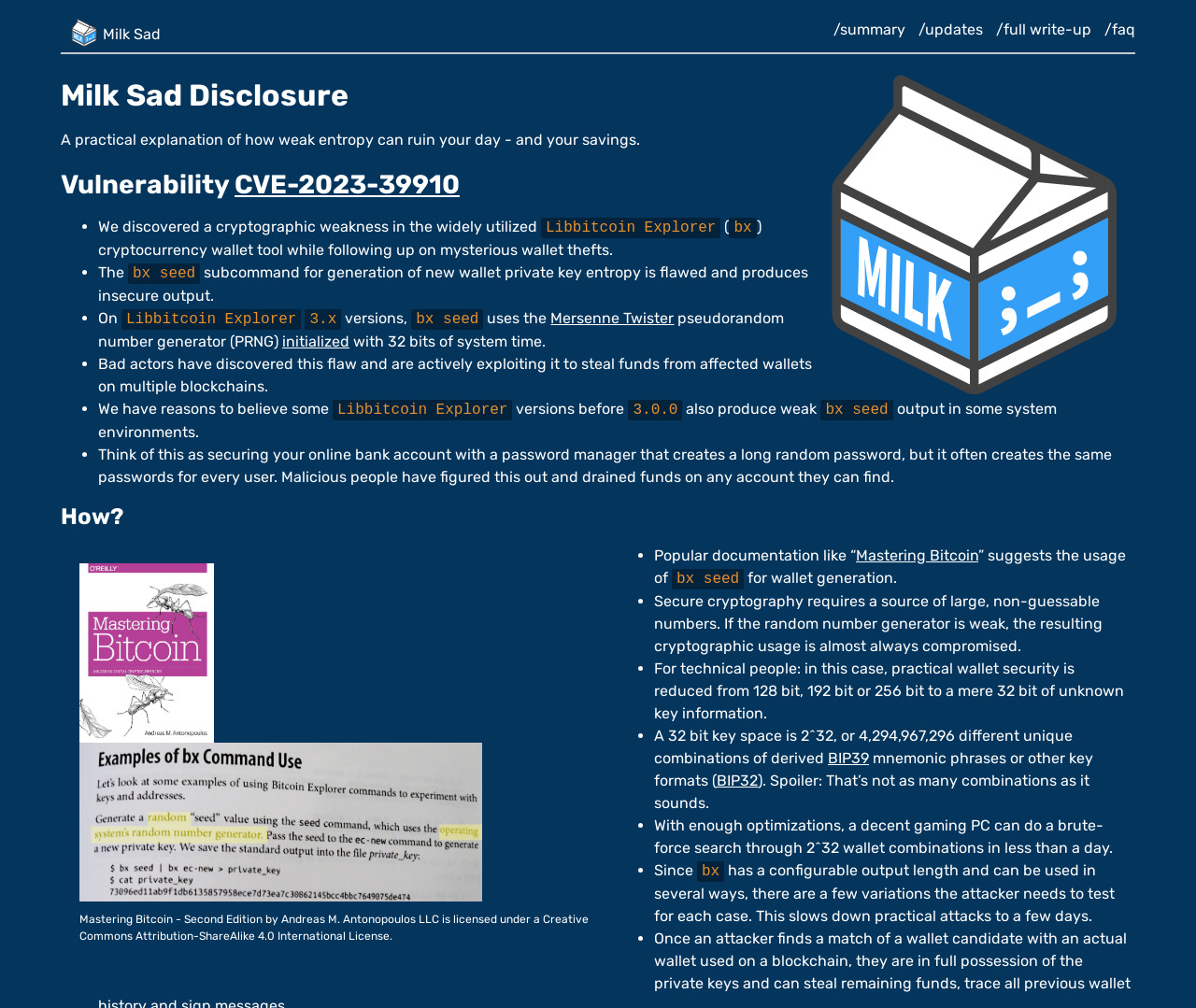Show the bounding box coordinates of the region that should be clicked to follow the instruction: "Read about 'Vulnerability CVE-2023-39910'."

[0.051, 0.164, 0.949, 0.203]